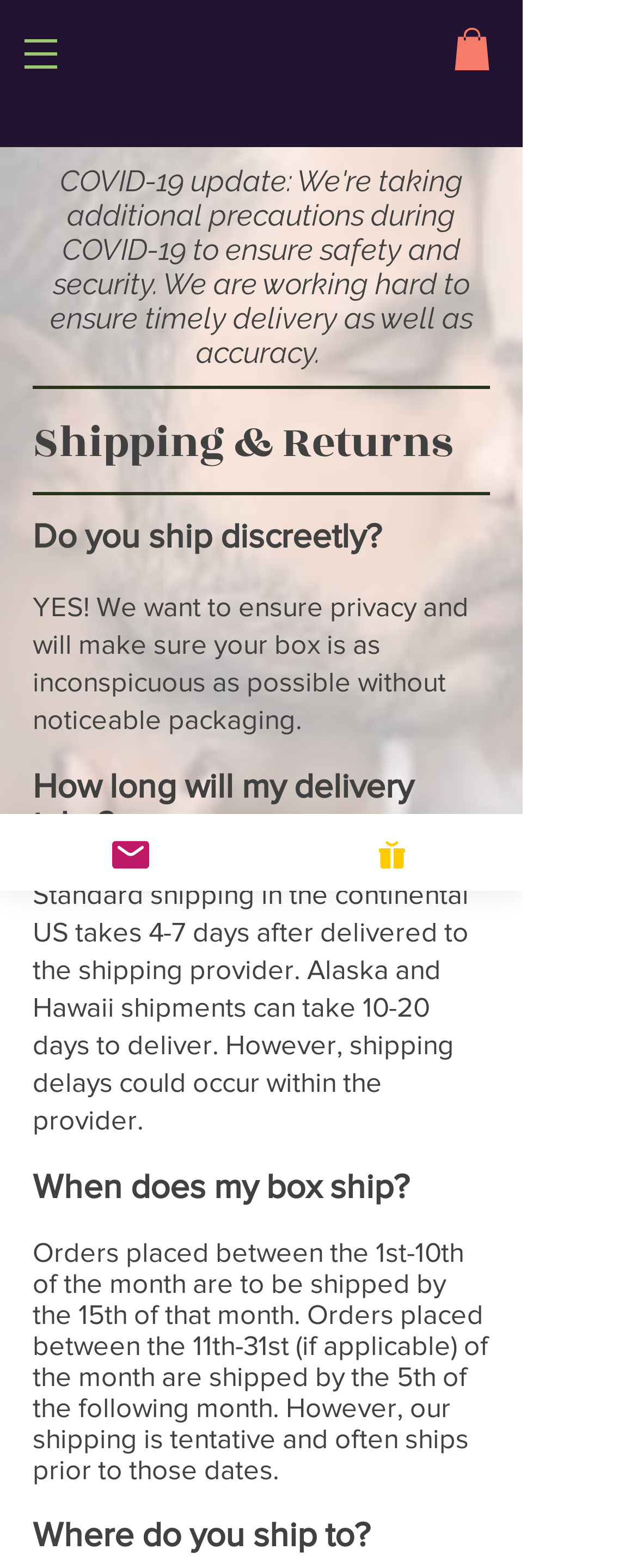Where does the website ship to?
Please answer the question with as much detail as possible using the screenshot.

The webpage does not explicitly mention where the website ships to, it only asks the question 'Where do you ship to?' but does not provide an answer.